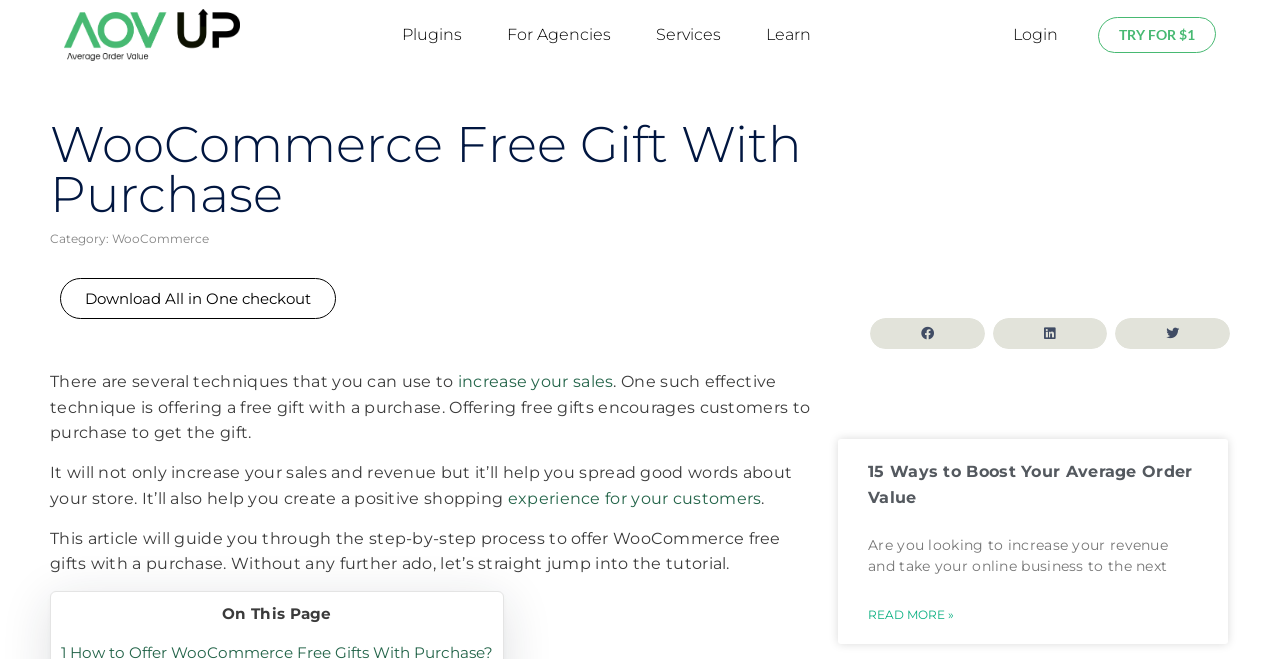Find the bounding box of the UI element described as: "experience for your customers". The bounding box coordinates should be given as four float values between 0 and 1, i.e., [left, top, right, bottom].

[0.397, 0.742, 0.595, 0.771]